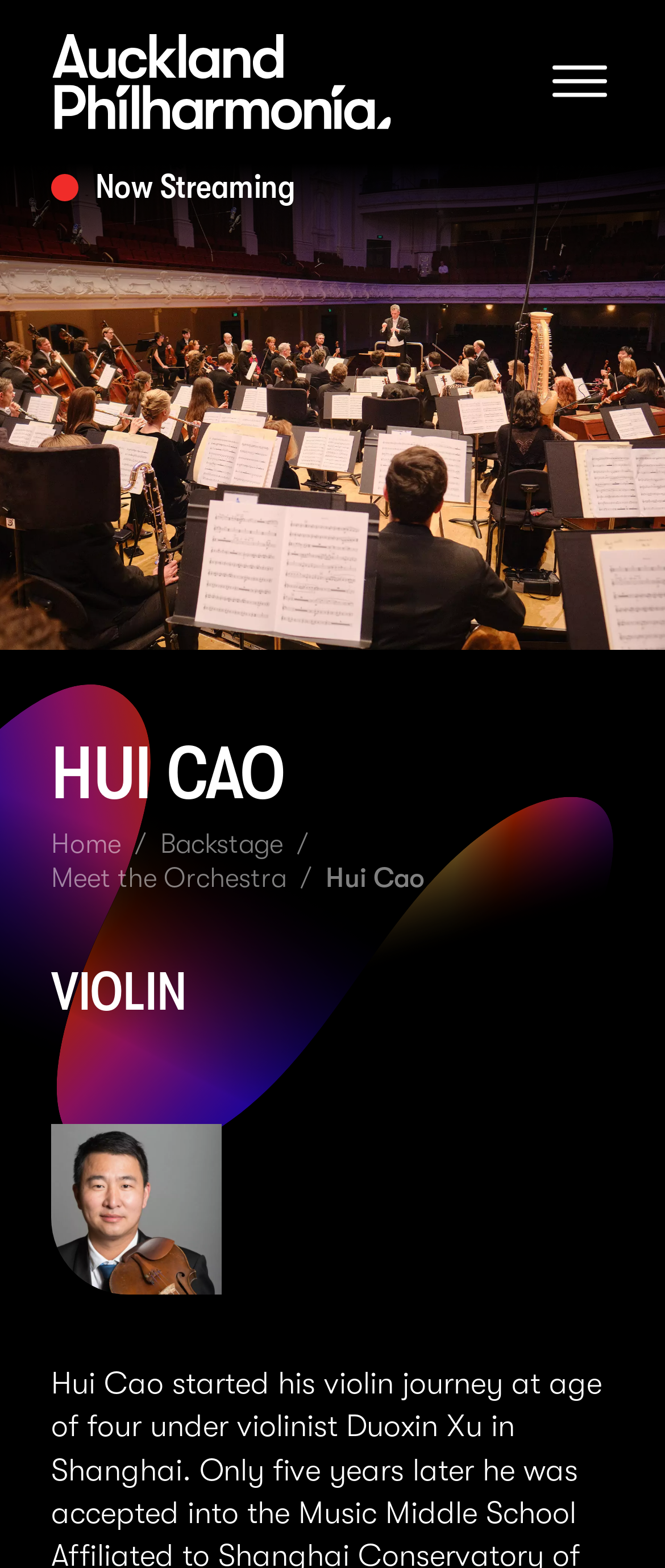What is the button on the top-right corner of the webpage? Look at the image and give a one-word or short phrase answer.

Open menu